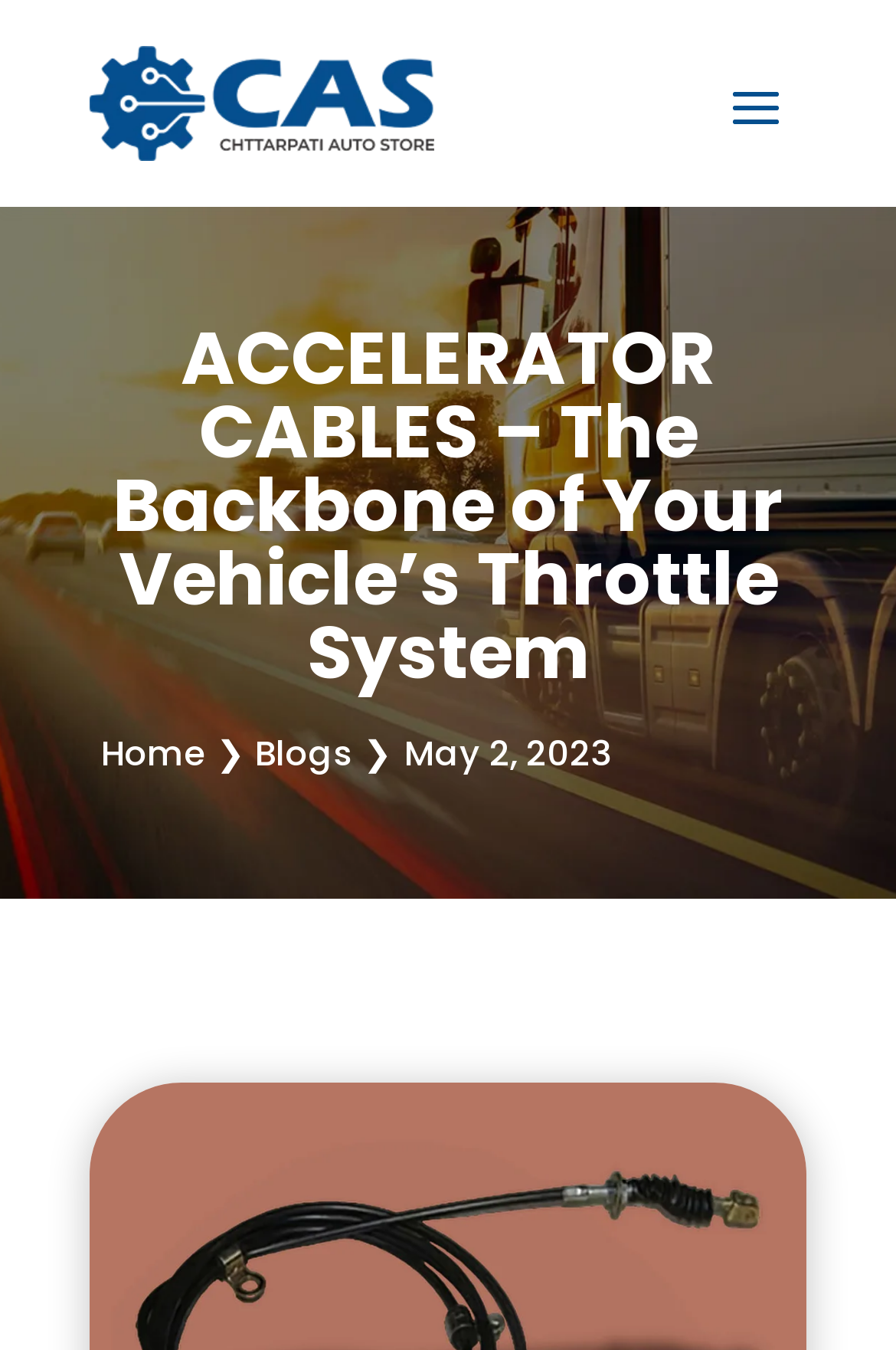Determine the bounding box coordinates of the UI element described below. Use the format (top-left x, top-left y, bottom-right x, bottom-right y) with floating point numbers between 0 and 1: Home

[0.1, 0.537, 0.228, 0.58]